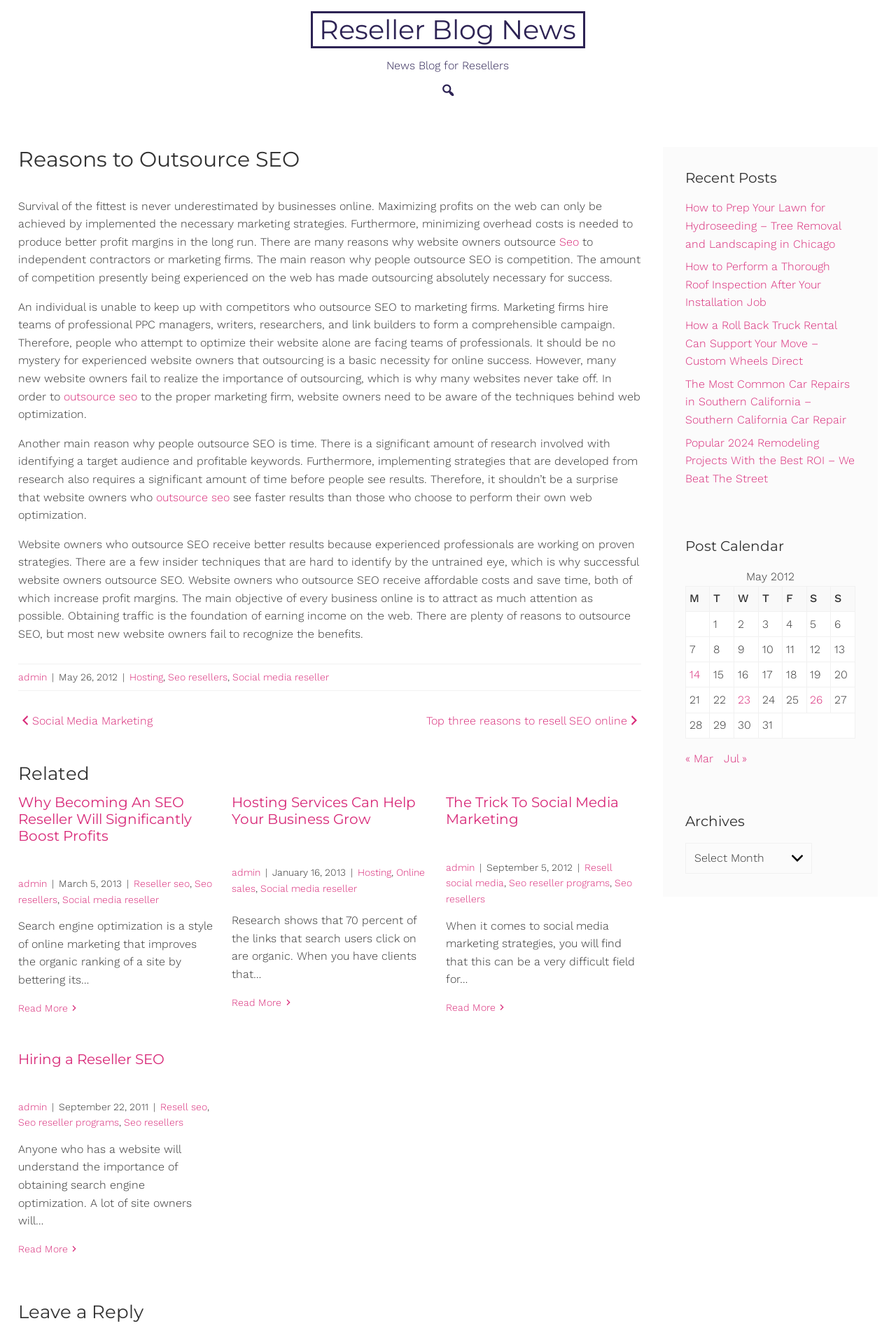Please specify the coordinates of the bounding box for the element that should be clicked to carry out this instruction: "Click on the 'Reseller Blog News' link". The coordinates must be four float numbers between 0 and 1, formatted as [left, top, right, bottom].

[0.347, 0.008, 0.653, 0.036]